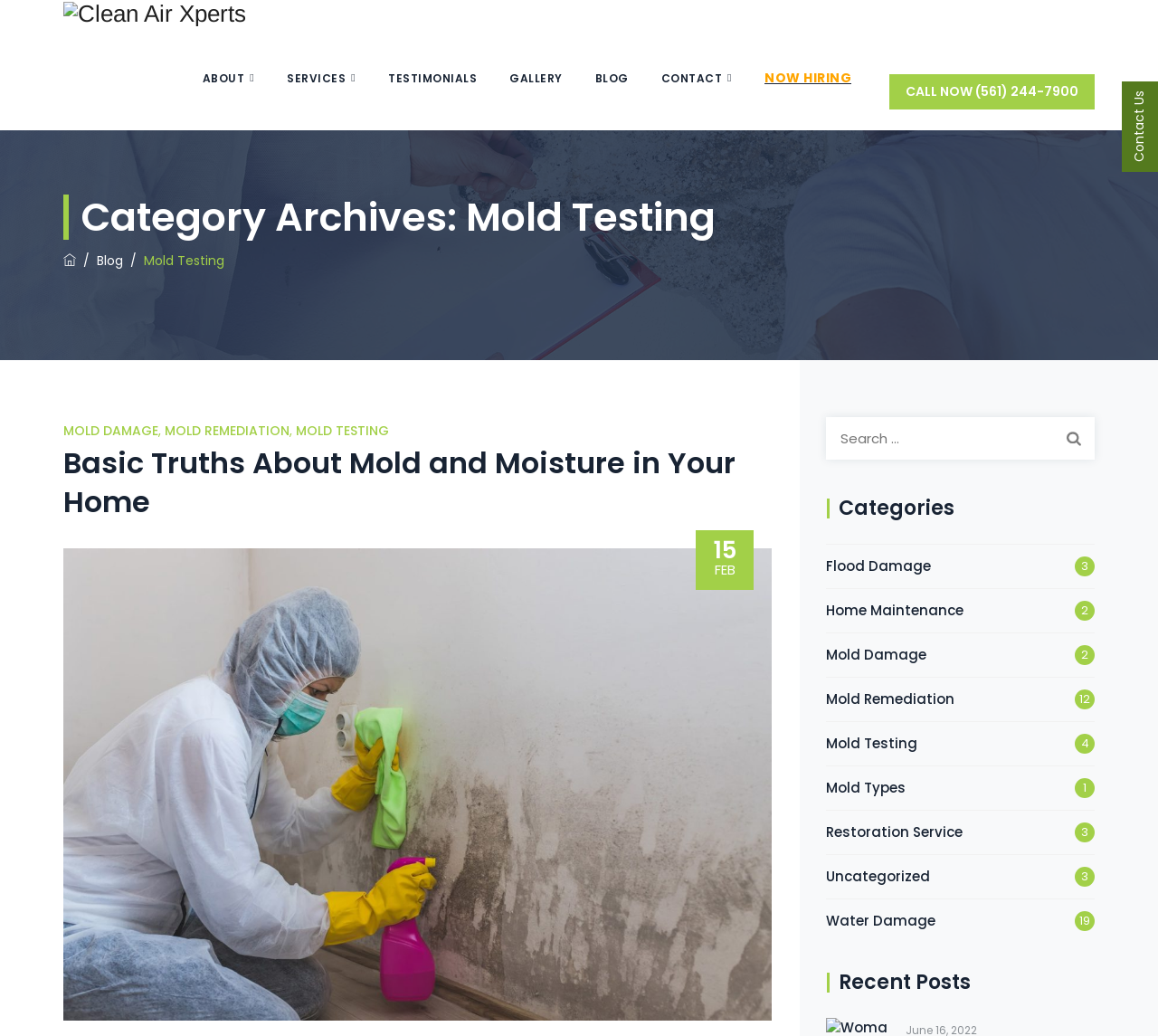Identify the bounding box coordinates for the element that needs to be clicked to fulfill this instruction: "Search for something". Provide the coordinates in the format of four float numbers between 0 and 1: [left, top, right, bottom].

[0.714, 0.403, 0.945, 0.444]